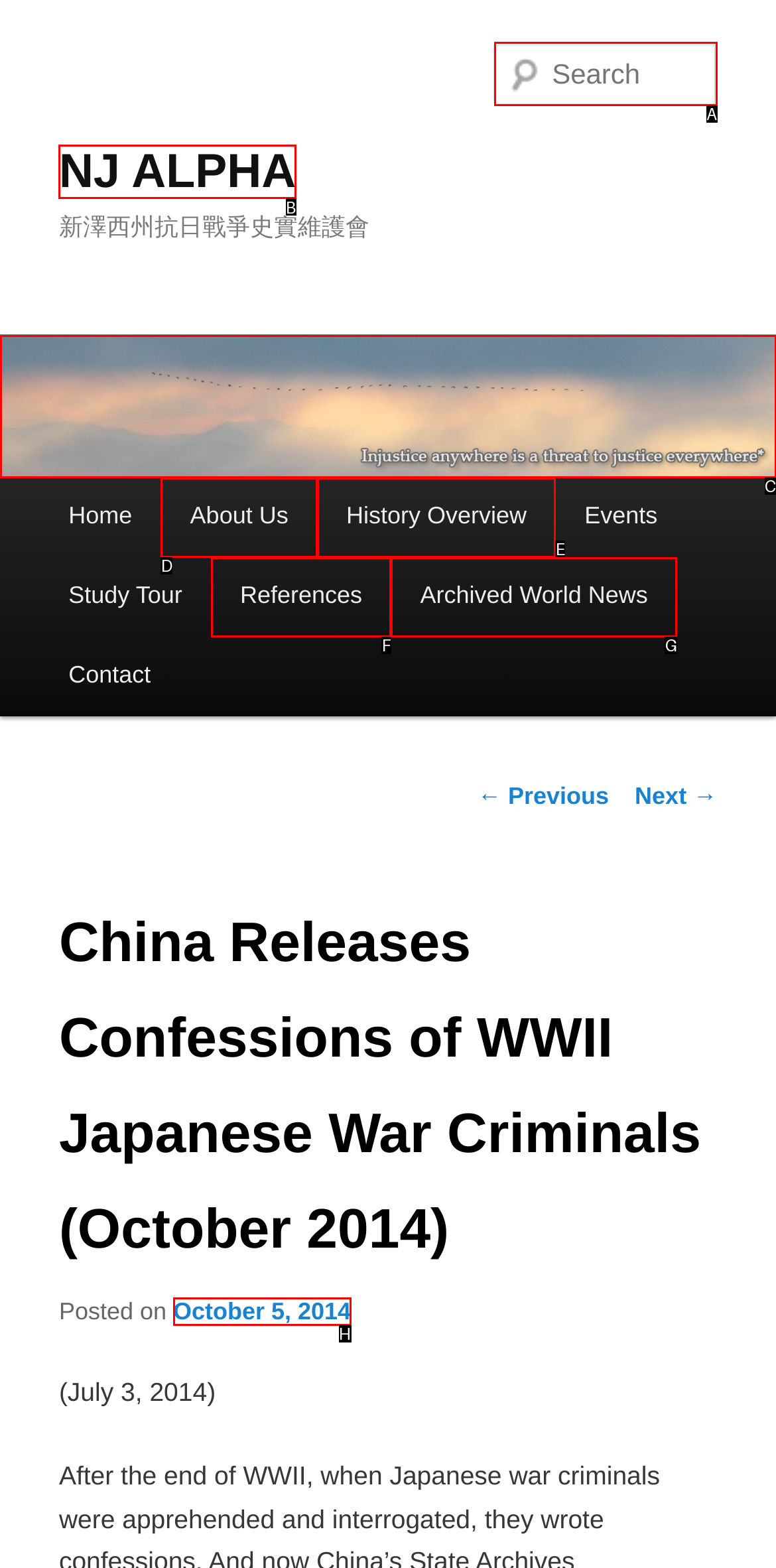Choose the UI element that best aligns with the description: parent_node: Search name="s" placeholder="Search"
Respond with the letter of the chosen option directly.

A